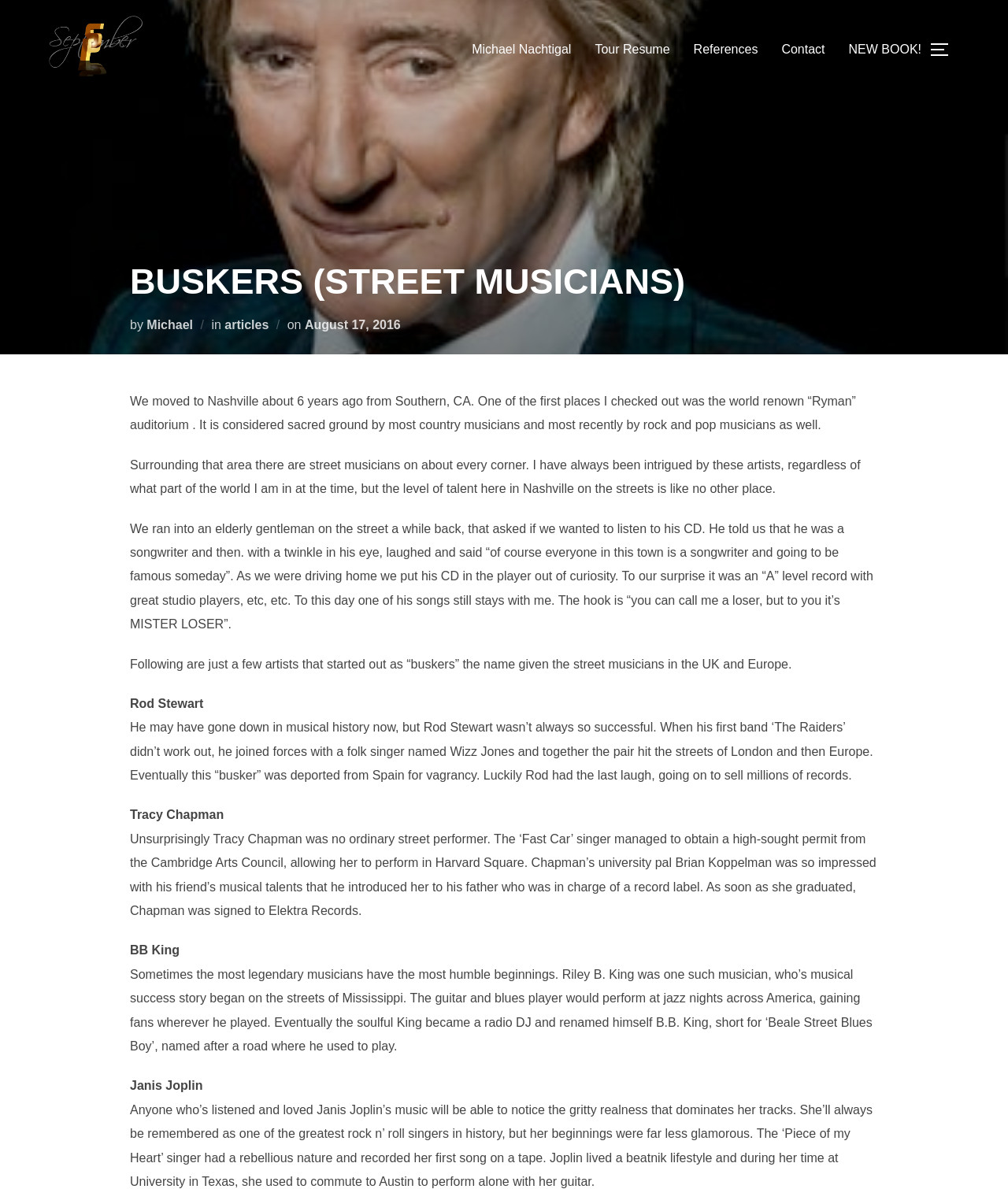Please examine the image and provide a detailed answer to the question: What is the occupation of the elderly gentleman mentioned in the text?

The text states that the elderly gentleman approached the author and asked if they wanted to listen to his CD, and then mentioned that he was a songwriter, which is his occupation.